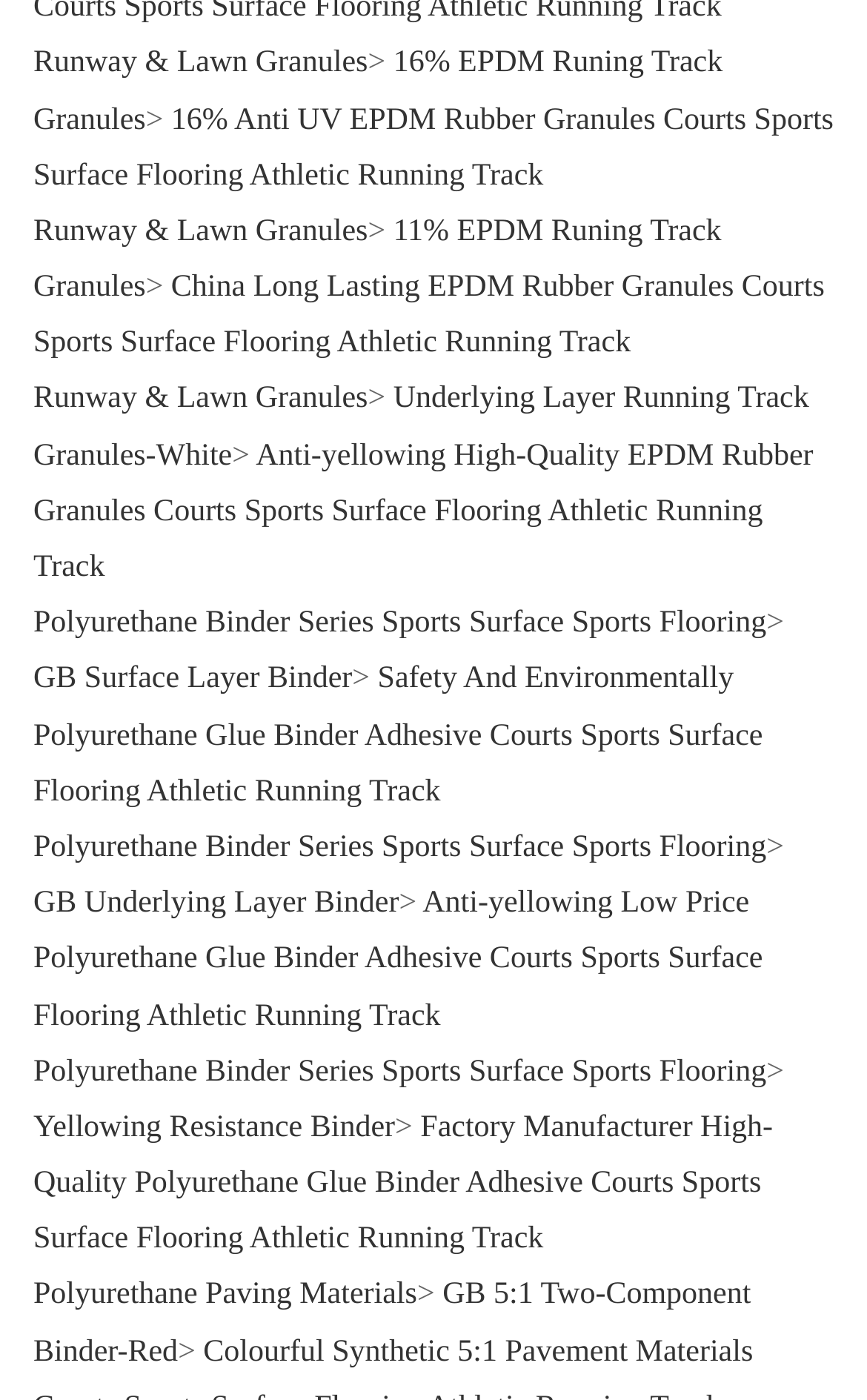Given the element description, predict the bounding box coordinates in the format (top-left x, top-left y, bottom-right x, bottom-right y), using floating point numbers between 0 and 1: Polyurethane Paving Materials

[0.038, 0.914, 0.481, 0.938]